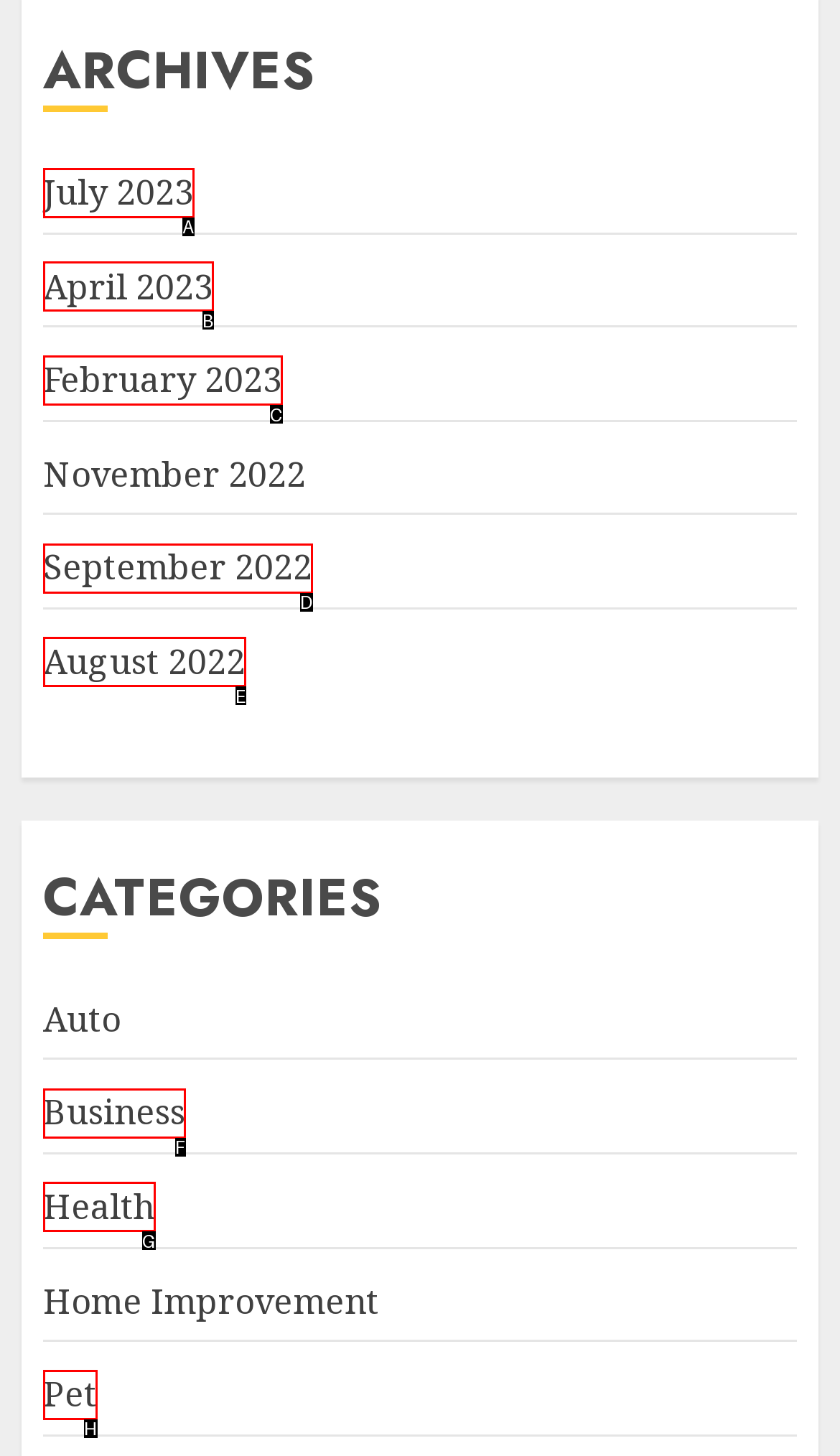Match the option to the description: September 2022
State the letter of the correct option from the available choices.

D